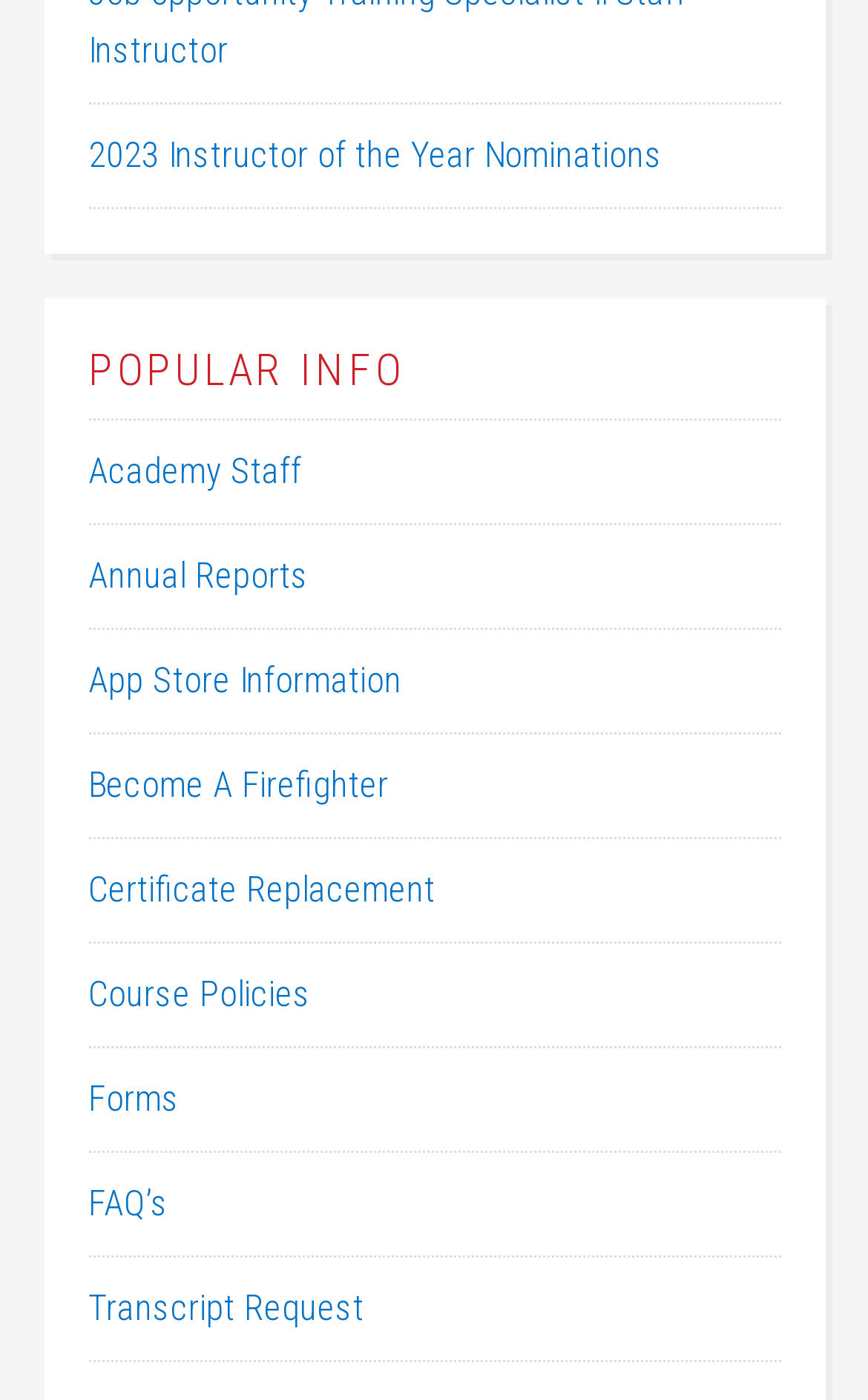Find and specify the bounding box coordinates that correspond to the clickable region for the instruction: "Click on the WordPress link".

None